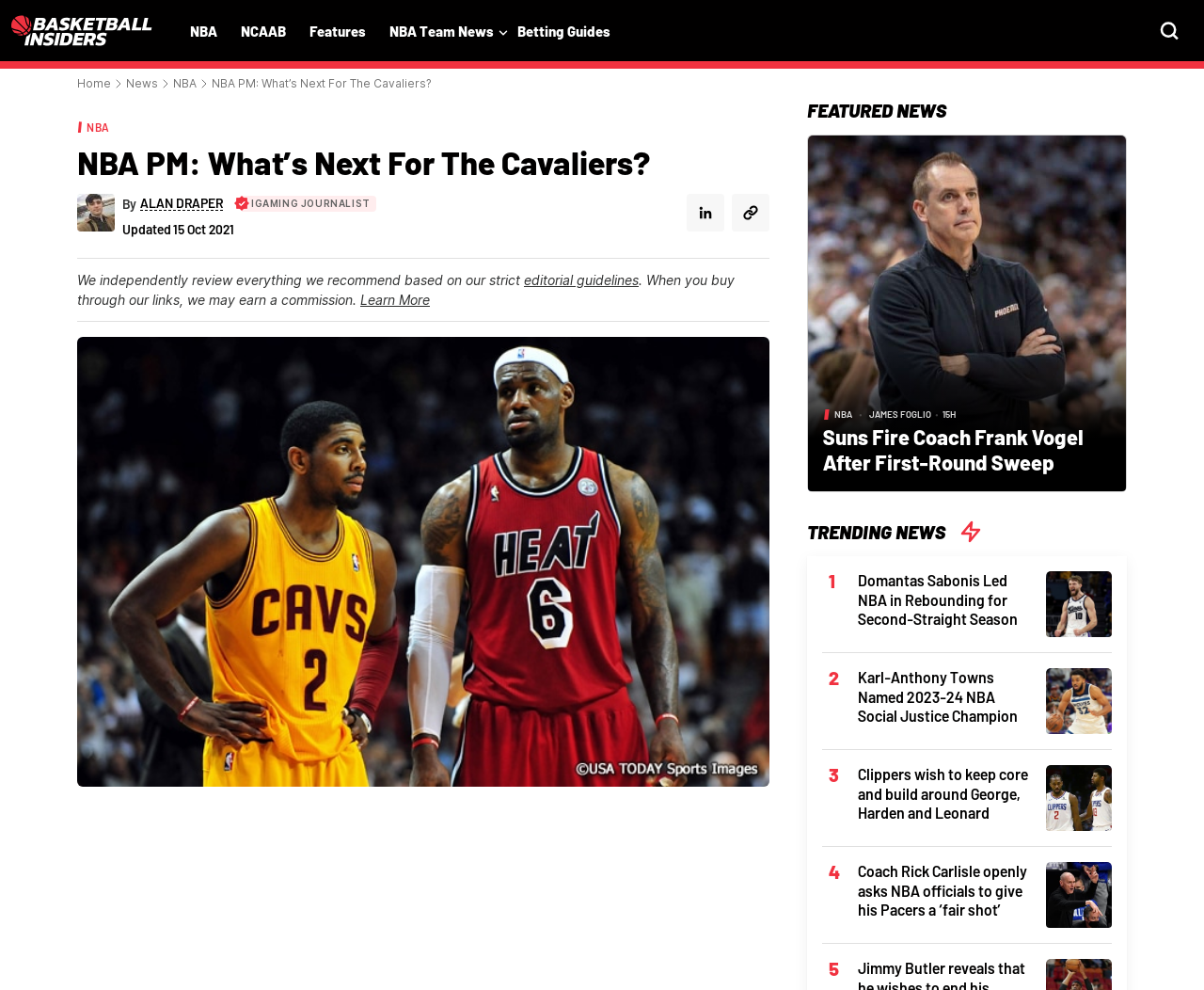How many trending news articles are there?
From the details in the image, provide a complete and detailed answer to the question.

I counted the number of links under the 'TRENDING NEWS' heading and found five articles.